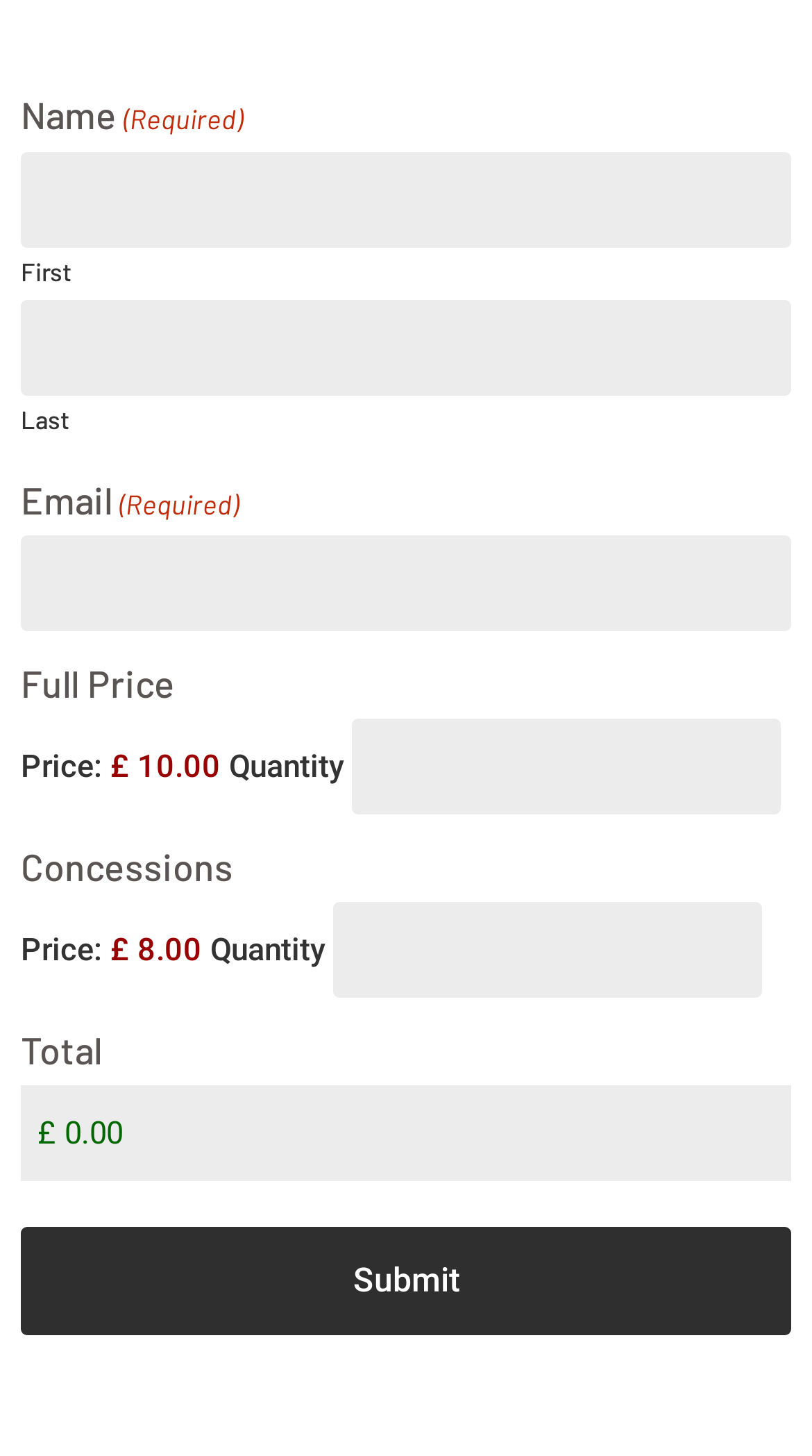What is the initial quantity of Full Price?
Look at the image and answer with only one word or phrase.

0